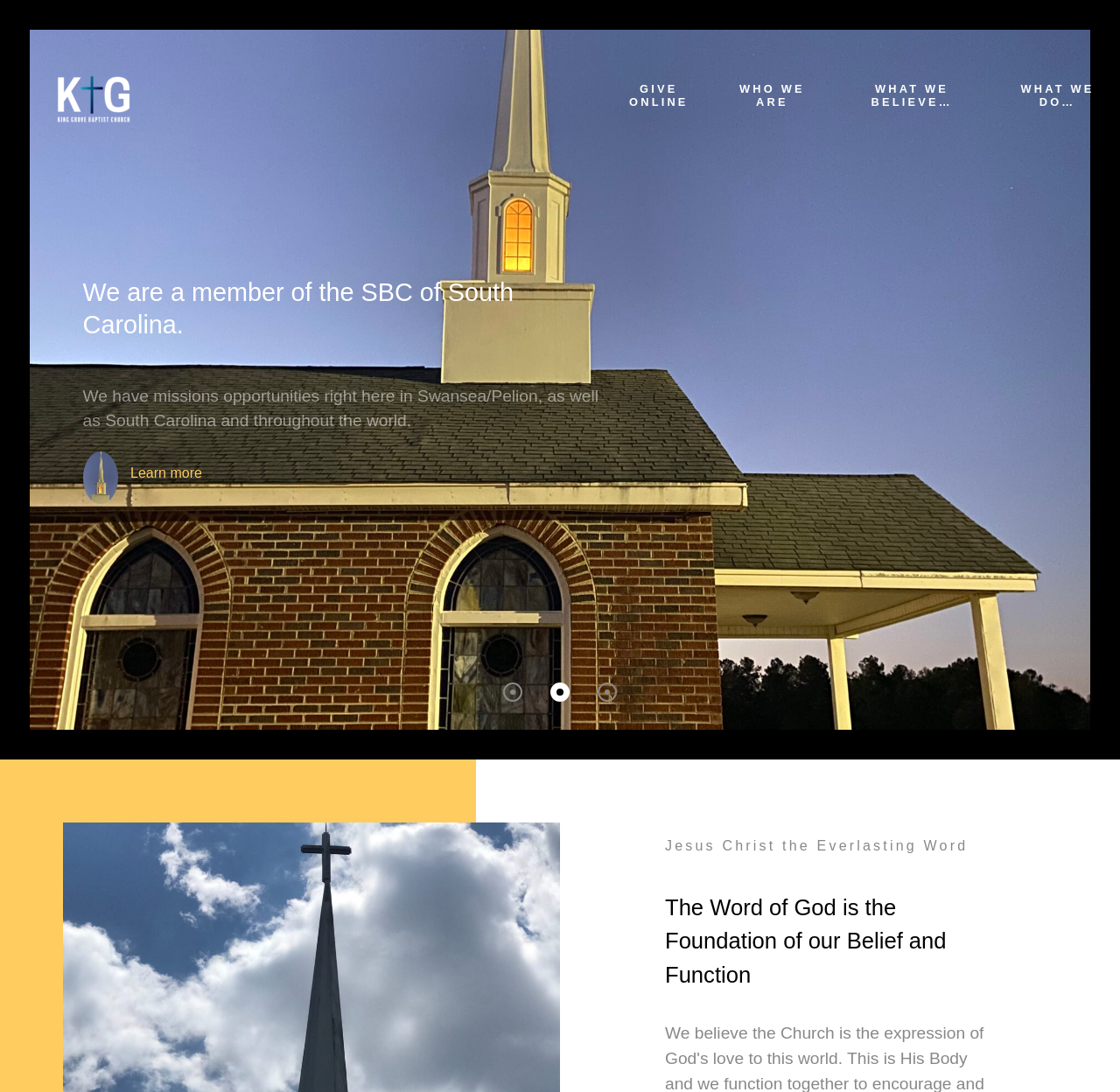Extract the main title from the webpage.

We are a Church that Loves to Worship